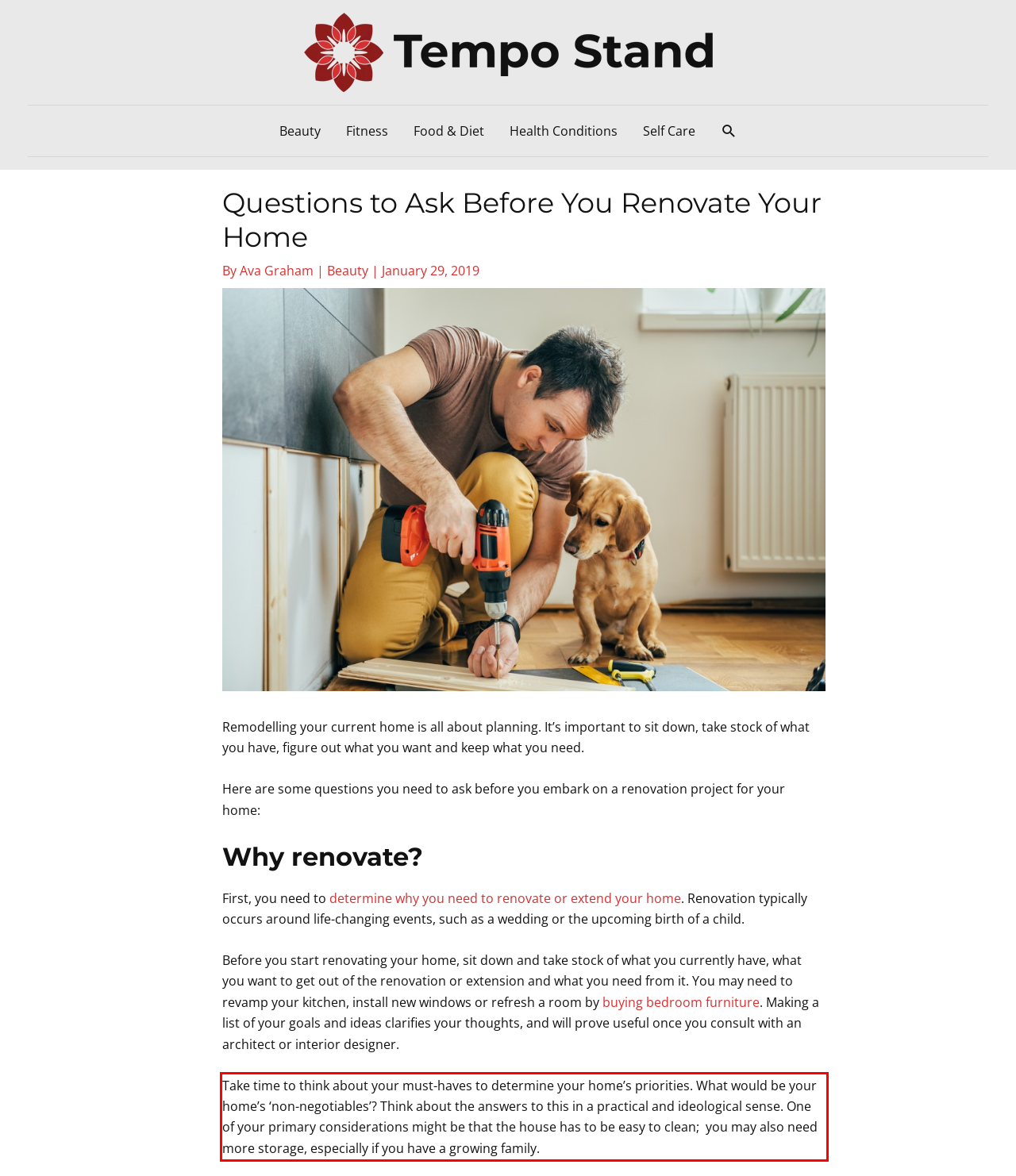Given the screenshot of a webpage, identify the red rectangle bounding box and recognize the text content inside it, generating the extracted text.

Take time to think about your must-haves to determine your home’s priorities. What would be your home’s ‘non-negotiables’? Think about the answers to this in a practical and ideological sense. One of your primary considerations might be that the house has to be easy to clean; you may also need more storage, especially if you have a growing family.